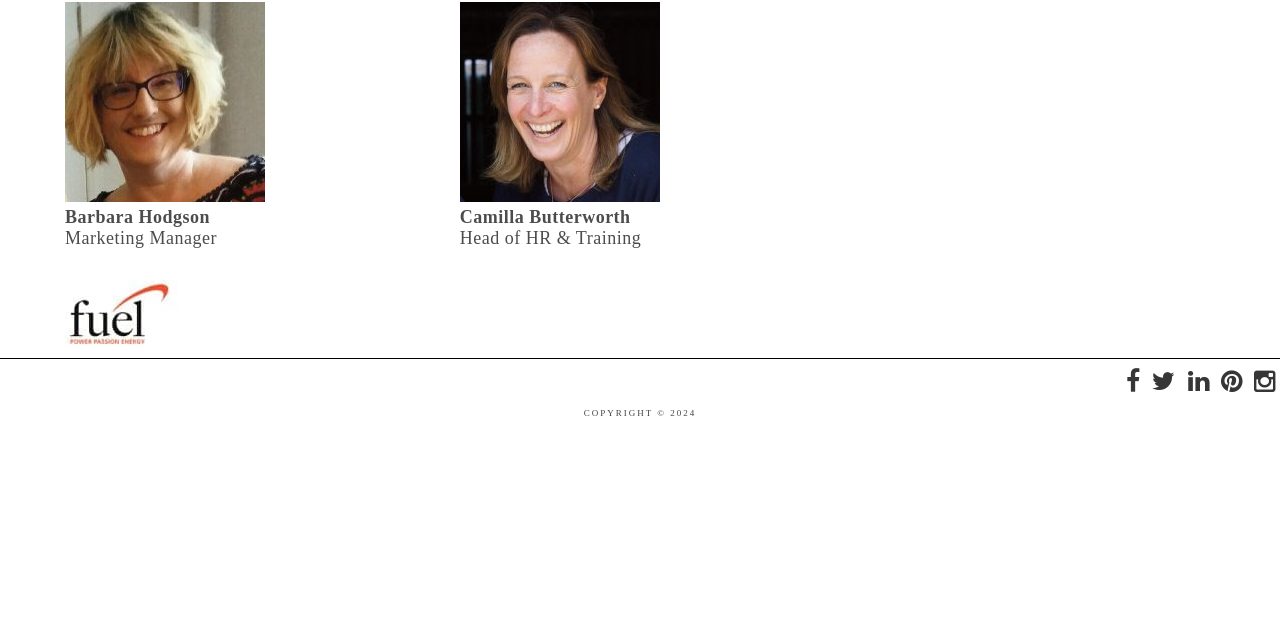Give the bounding box coordinates for this UI element: "title="Pinterest"". The coordinates should be four float numbers between 0 and 1, arranged as [left, top, right, bottom].

[0.954, 0.577, 0.972, 0.616]